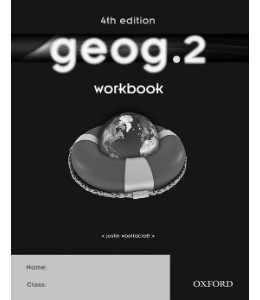What does the lifebuoy encircling a globe symbolize?
Based on the visual details in the image, please answer the question thoroughly.

The lifebuoy encircling a globe symbolizes a focus on global issues and geography because the caption interprets this visual element as representing a focus on global issues and geography, which is a key aspect of the subject of geography.